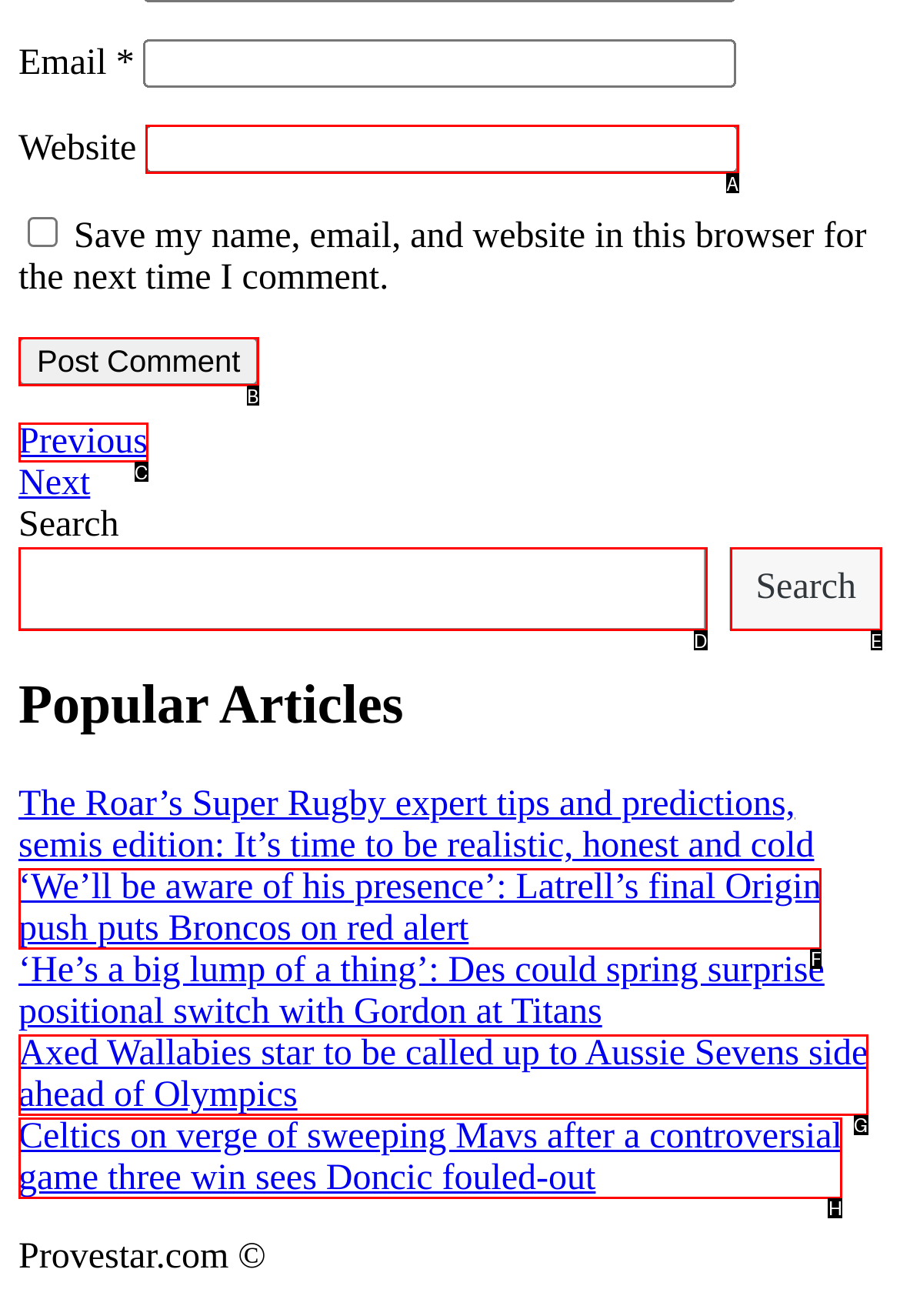Given the description: name="submit" value="Post Comment", identify the corresponding option. Answer with the letter of the appropriate option directly.

B